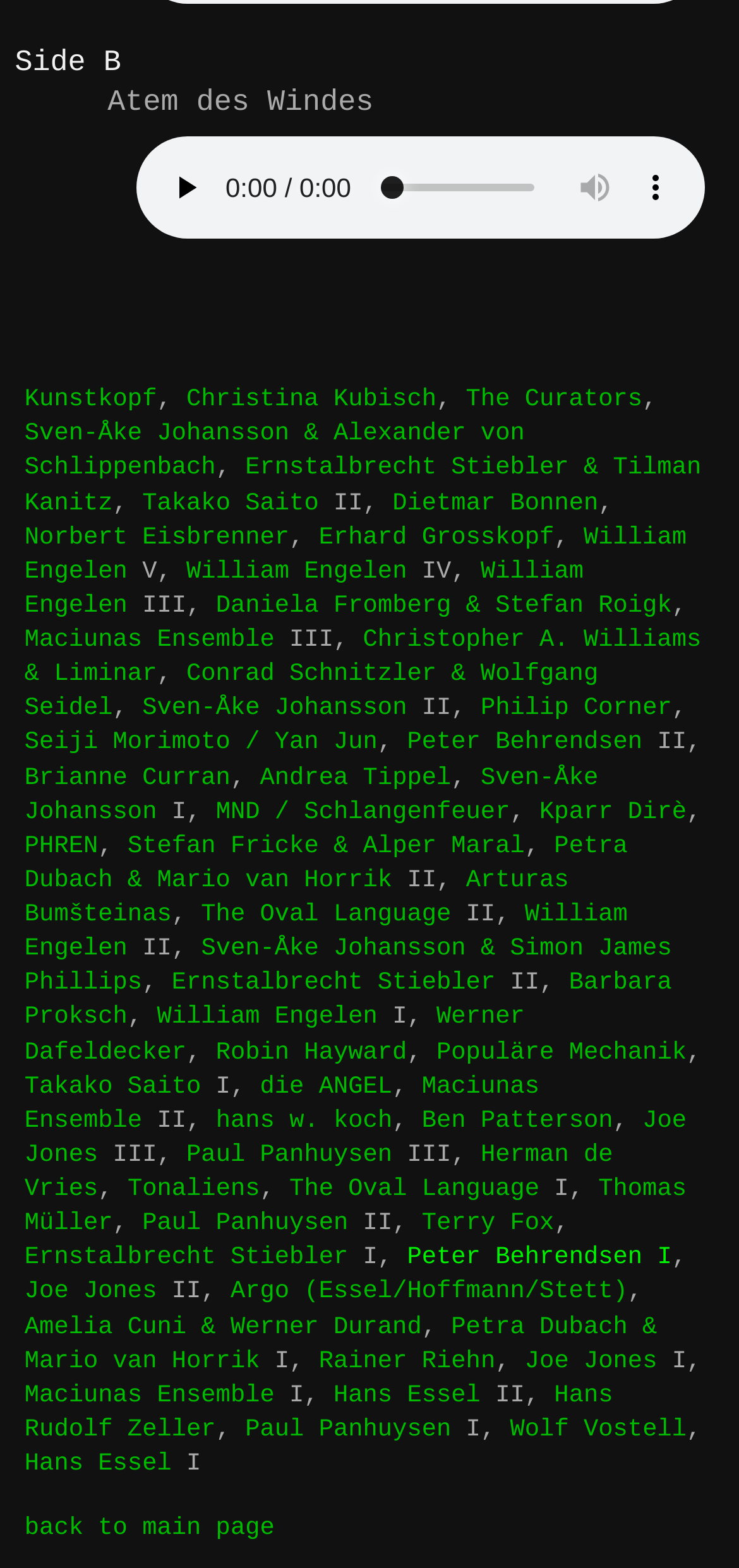Kindly respond to the following question with a single word or a brief phrase: 
How many links are there on the webpage?

43